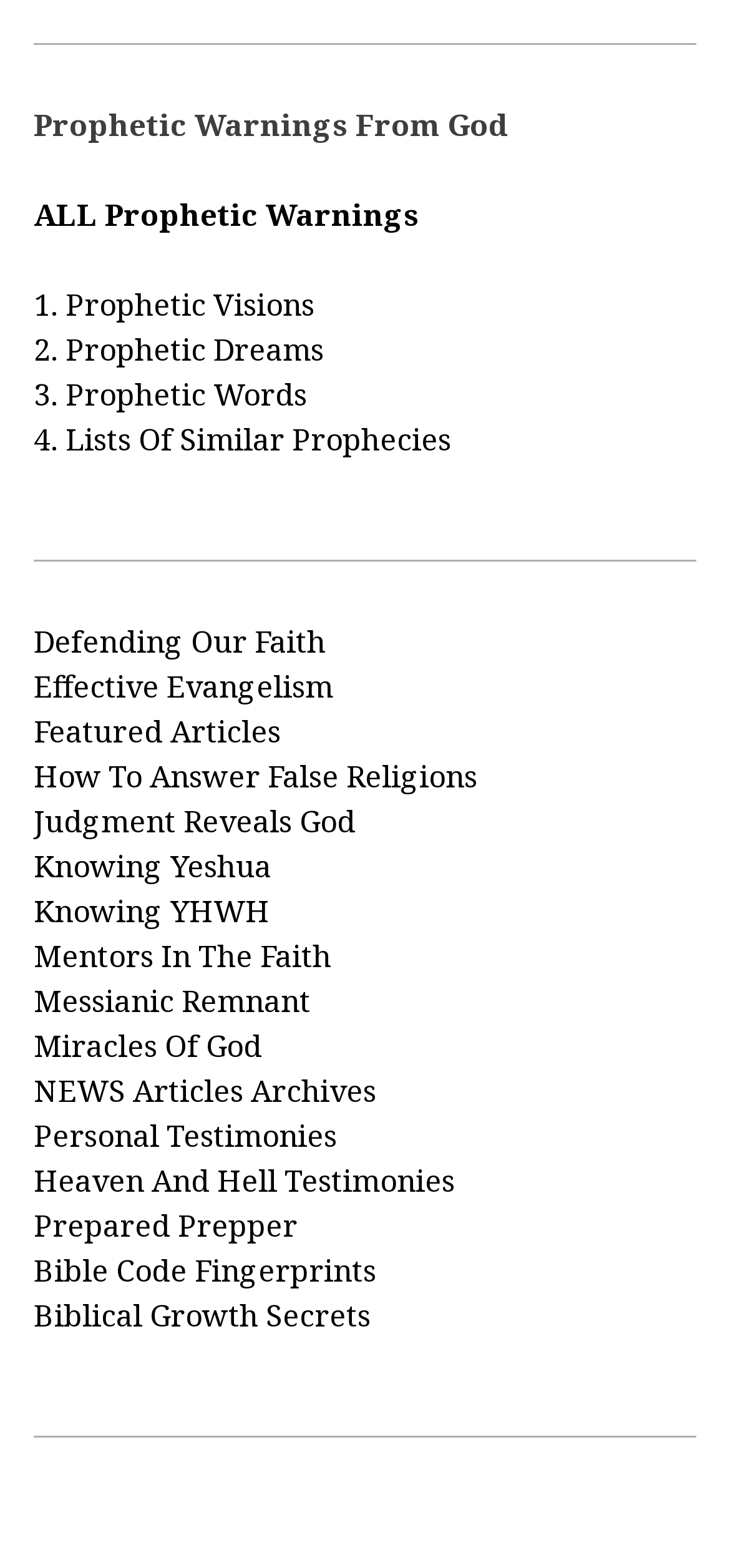Identify the bounding box of the UI element that matches this description: "4. Lists Of Similar".

[0.046, 0.267, 0.4, 0.294]